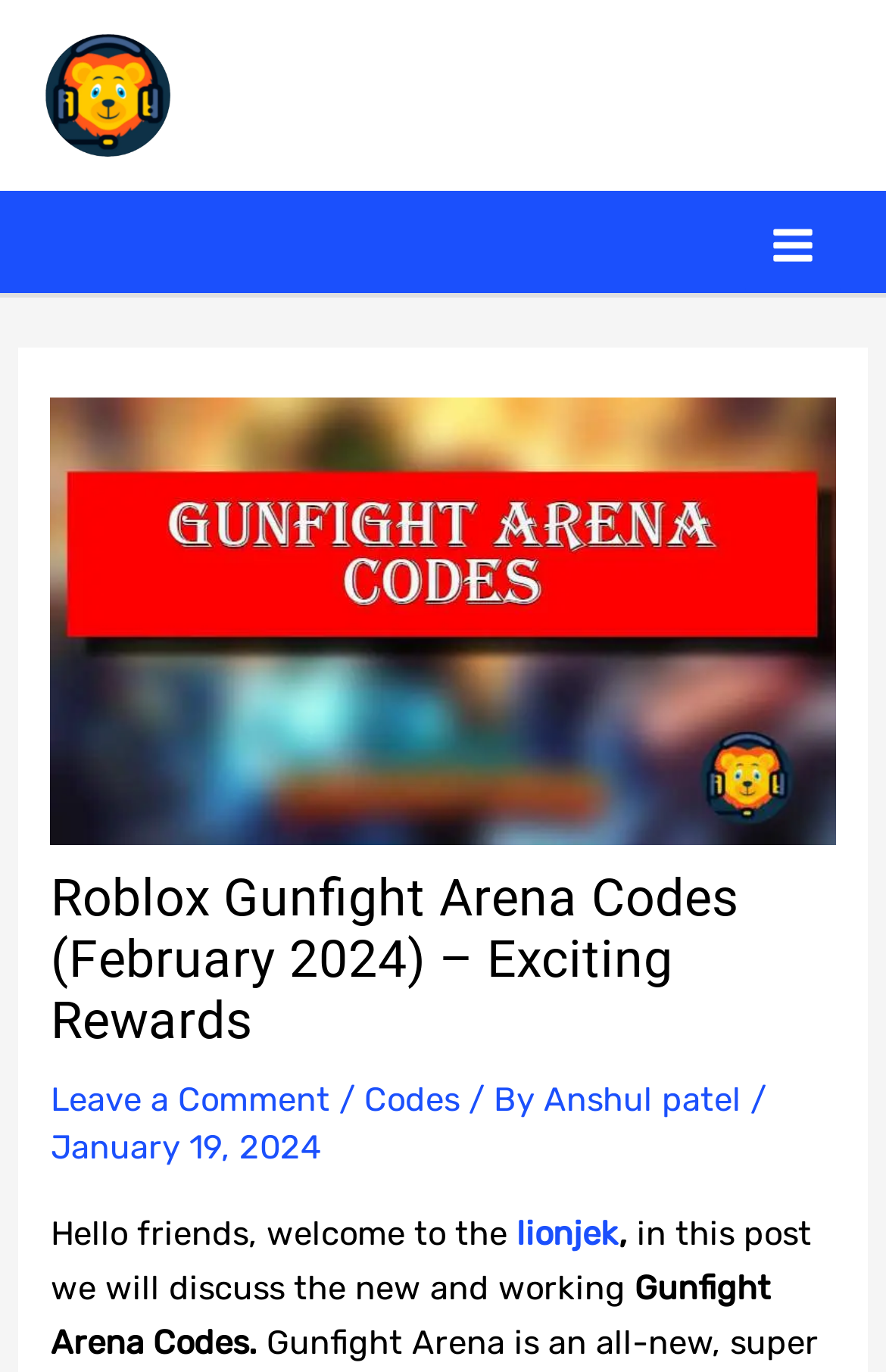Carefully examine the image and provide an in-depth answer to the question: Who is the author of the post?

The text below the heading mentions 'By Anshul Patel' which suggests that Anshul Patel is the author of the post.